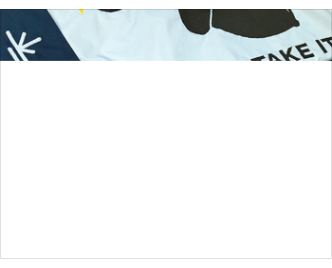What emotion does the image evoke?
Based on the screenshot, answer the question with a single word or phrase.

Nostalgia